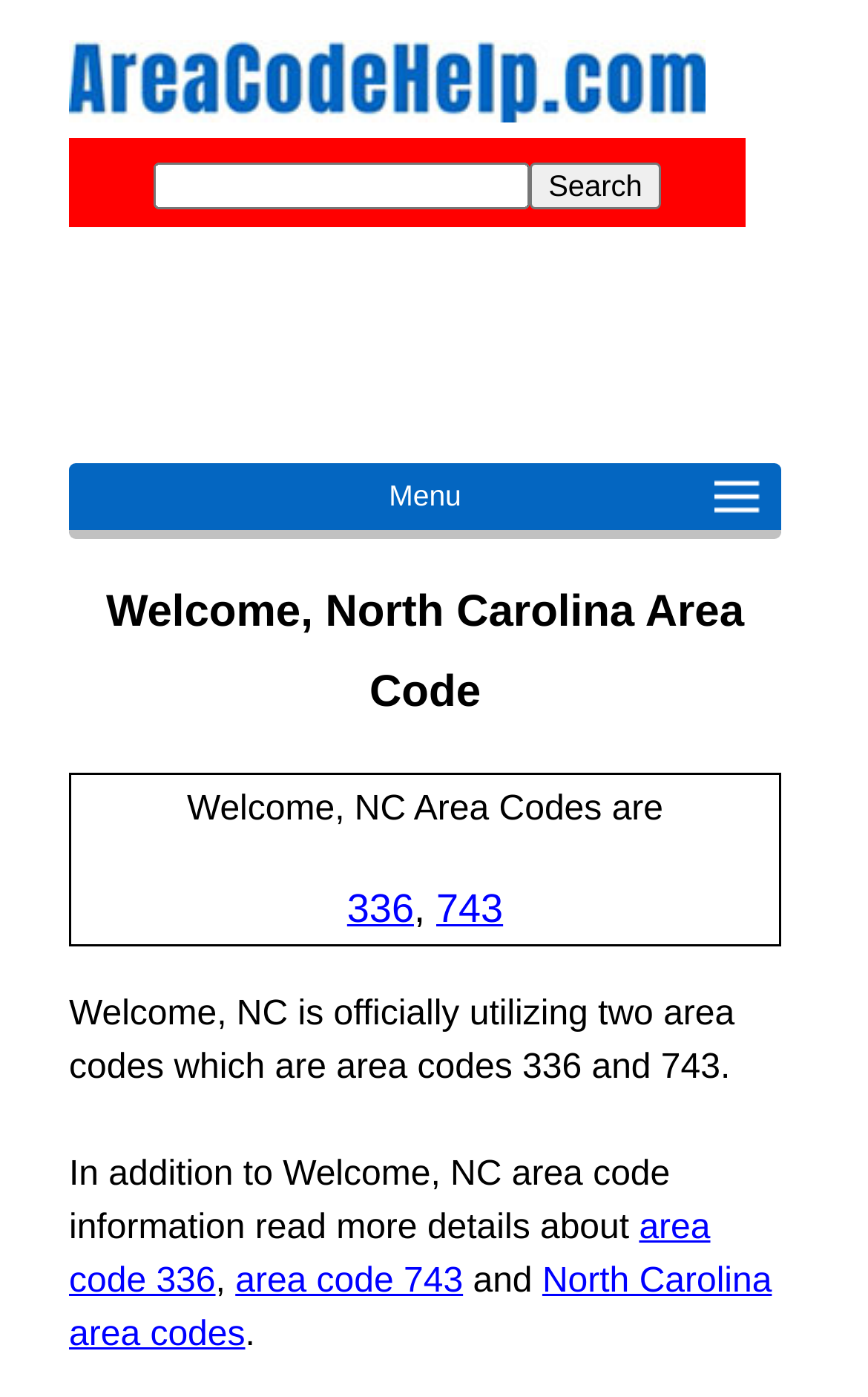Write a detailed summary of the webpage, including text, images, and layout.

The webpage is about area codes in Welcome, North Carolina. At the top left, there is a logo image with a link to it. Below the logo, there is a search bar with a "Search" button to the right. 

To the right of the search bar, there is an advertisement iframe. Below the search bar and advertisement, there is a "Menu" static text. 

The main content of the webpage starts with a heading that reads "Welcome, North Carolina Area Code". Below this heading, there is another heading that says "Welcome, NC Area Codes are". 

Underneath these headings, there are two links to area codes "336" and "743", which are positioned side by side. Below these links, there is a paragraph of text that explains that Welcome, NC is using two area codes: 336 and 743. 

The next paragraph of text provides more information about area codes in Welcome, NC, and it contains links to "area code 336", "area code 743", and "North Carolina area codes". The text is positioned in the lower half of the webpage, with the links spread out horizontally.